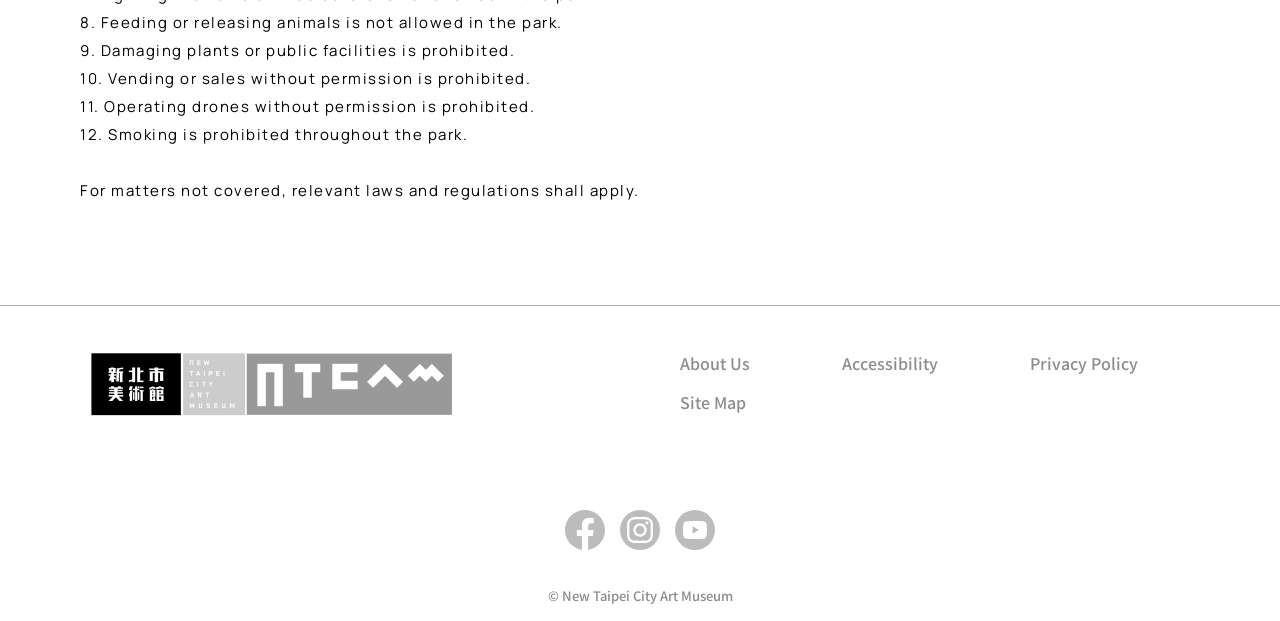What is the name of the institution mentioned on the webpage?
Refer to the screenshot and answer in one word or phrase.

New Taipei City Art Museum